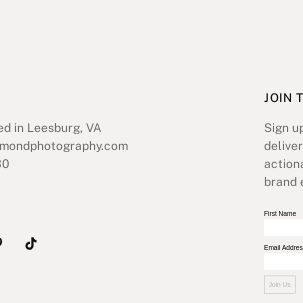Answer the following query with a single word or phrase:
What is the aesthetic of the website?

Clean and minimalistic